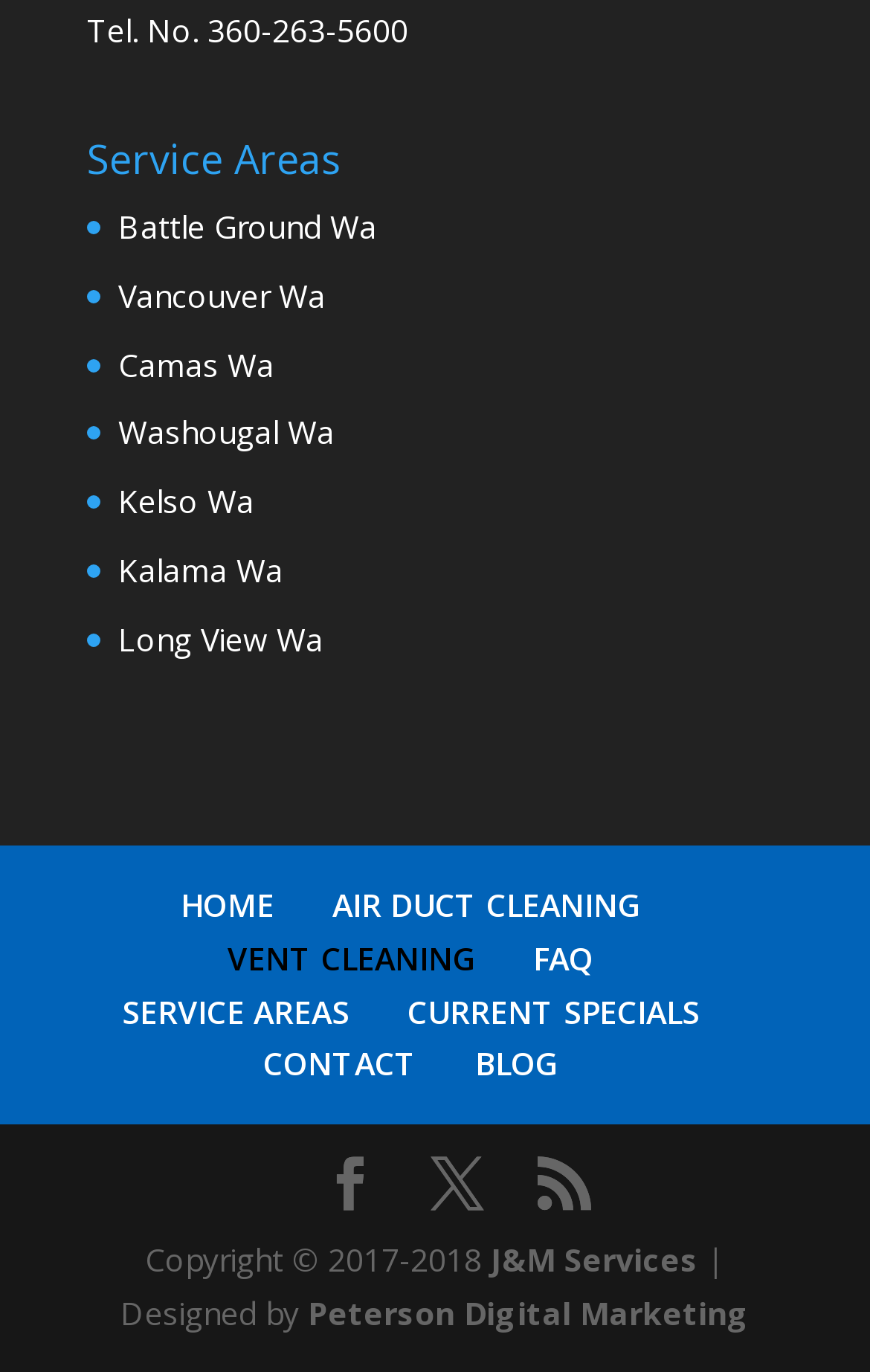Bounding box coordinates should be provided in the format (top-left x, top-left y, bottom-right x, bottom-right y) with all values between 0 and 1. Identify the bounding box for this UI element: Washougal Wa

[0.136, 0.3, 0.385, 0.331]